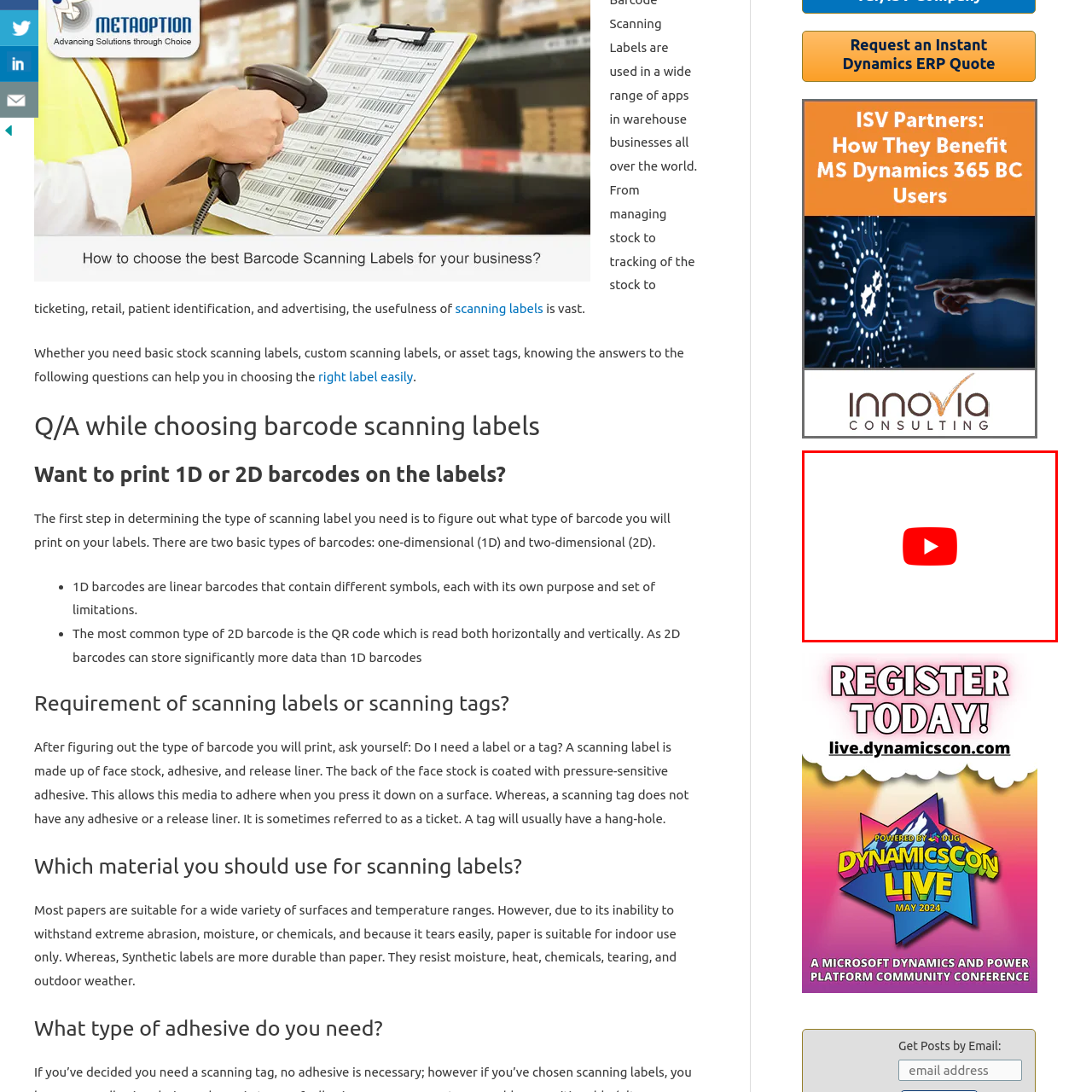Examine the image within the red box and give a concise answer to this question using a single word or short phrase: 
What type of content is likely to be accessed by clicking the button?

Informative videos